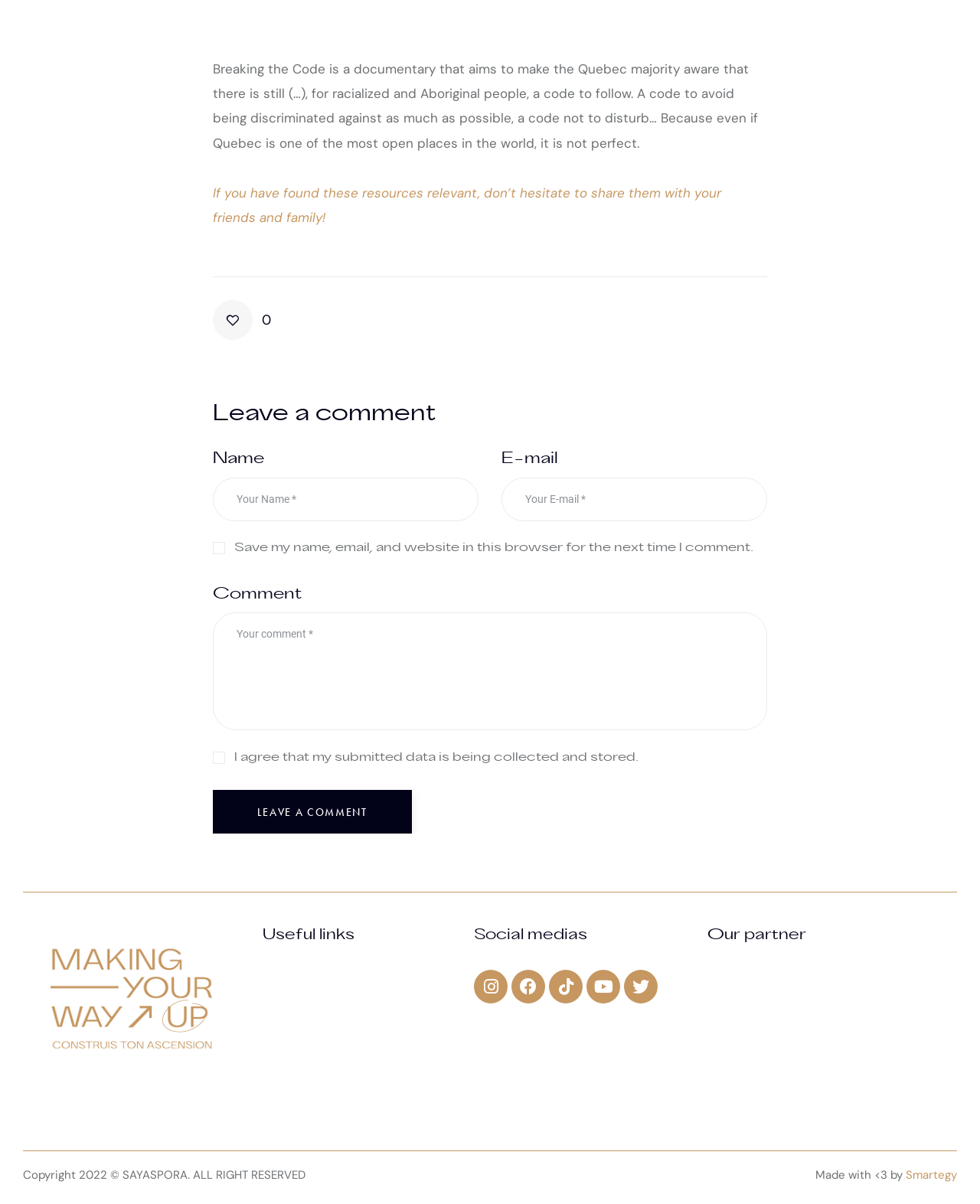Who is the partner of SAYASPORA?
Analyze the image and deliver a detailed answer to the question.

The webpage mentions that SAYASPORA's website is made with love by Smartegy, indicating that Smartegy is the partner or developer of the website.